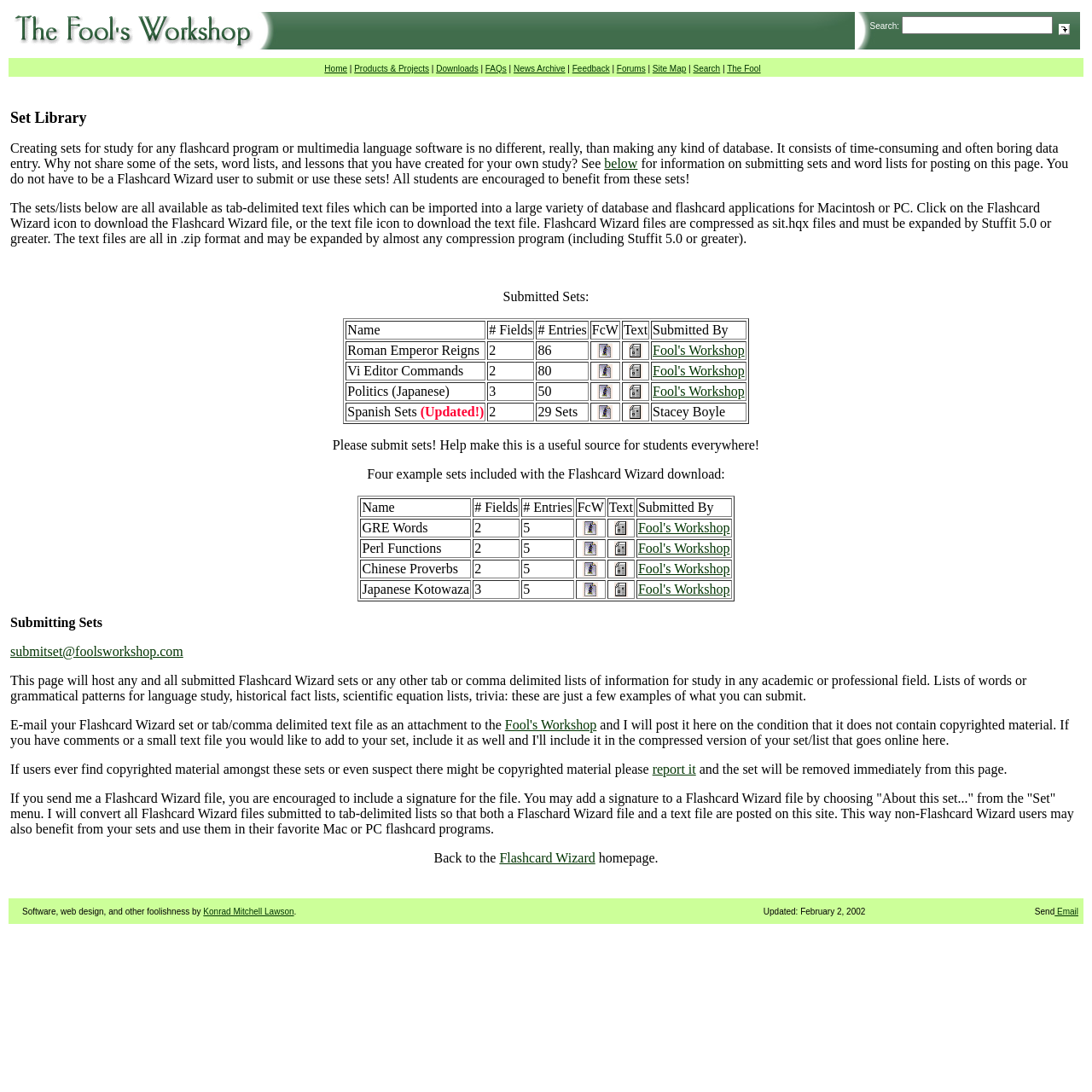Could you specify the bounding box coordinates for the clickable section to complete the following instruction: "View the Flashcard Wizard homepage"?

[0.666, 0.059, 0.697, 0.067]